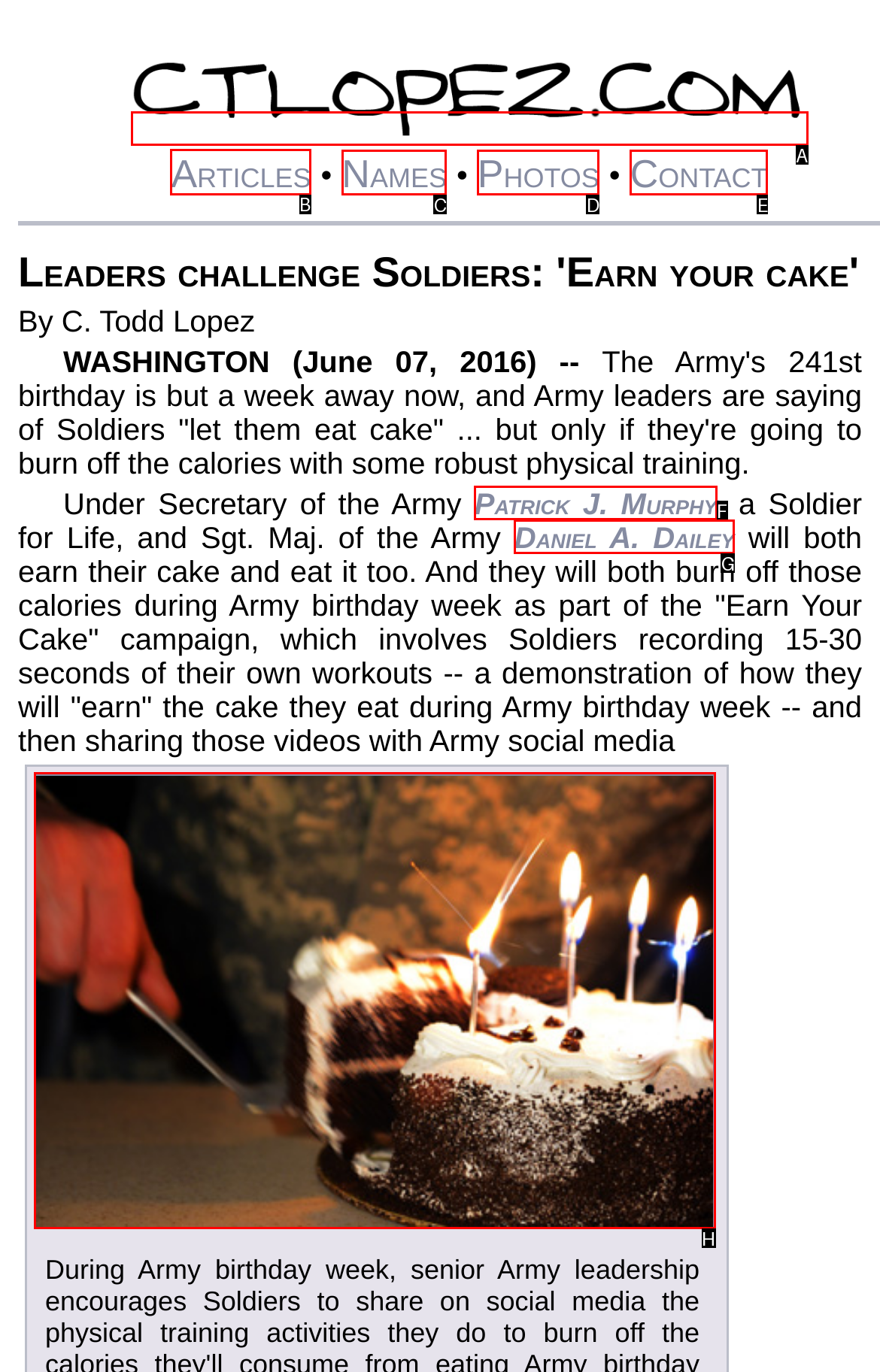Choose the letter of the element that should be clicked to complete the task: Click the 'Articles' link
Answer with the letter from the possible choices.

B